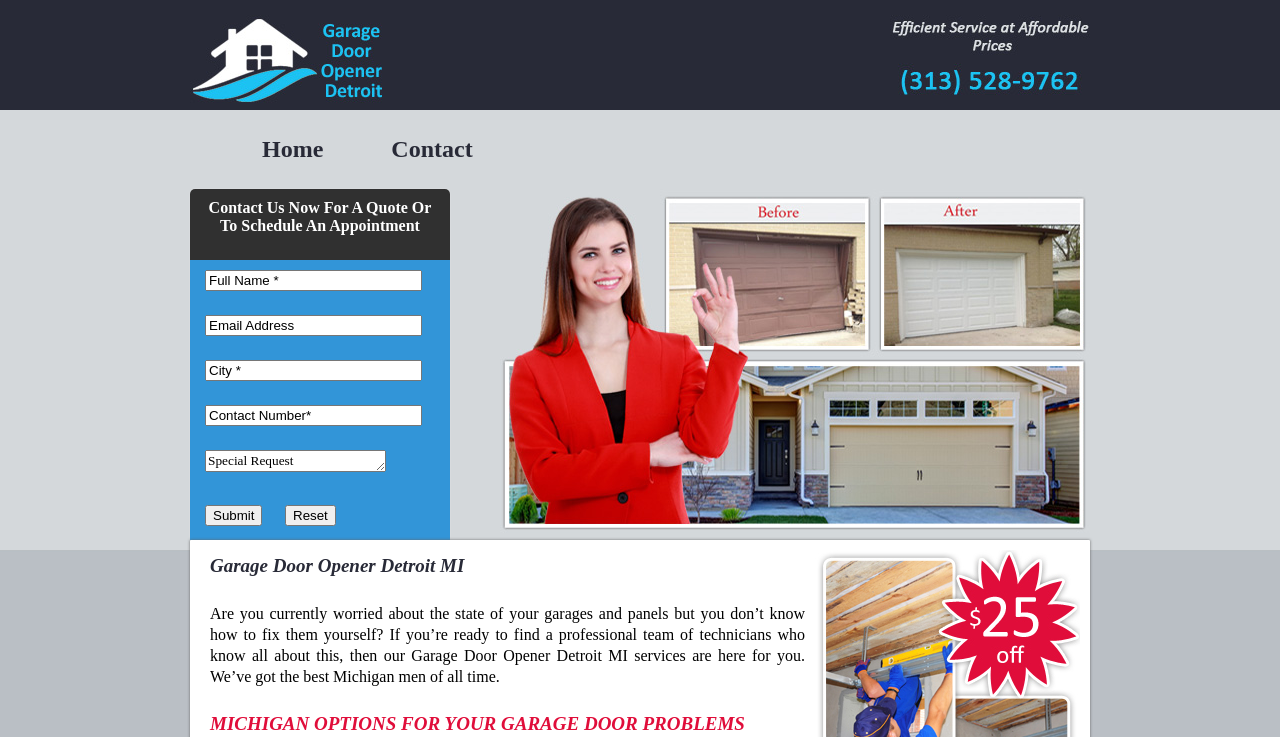Please locate the bounding box coordinates of the region I need to click to follow this instruction: "Click the Submit button".

[0.16, 0.685, 0.205, 0.714]